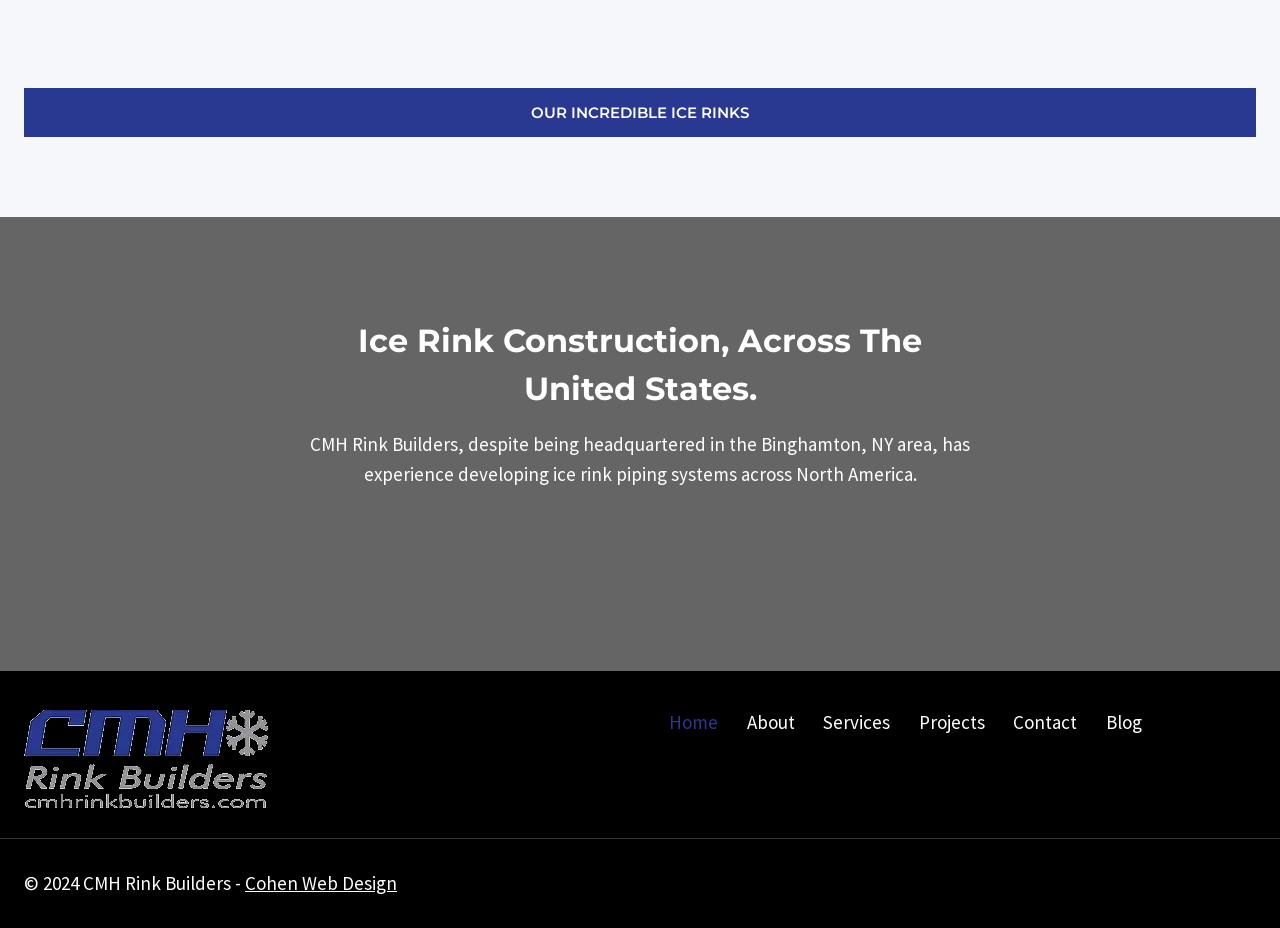How many navigation links are in the footer?
Could you please answer the question thoroughly and with as much detail as possible?

The navigation element with the text 'Footer Navigation' contains 6 link elements: 'Home', 'About', 'Services', 'Projects', 'Contact', and 'Blog'. Therefore, there are 6 navigation links in the footer.